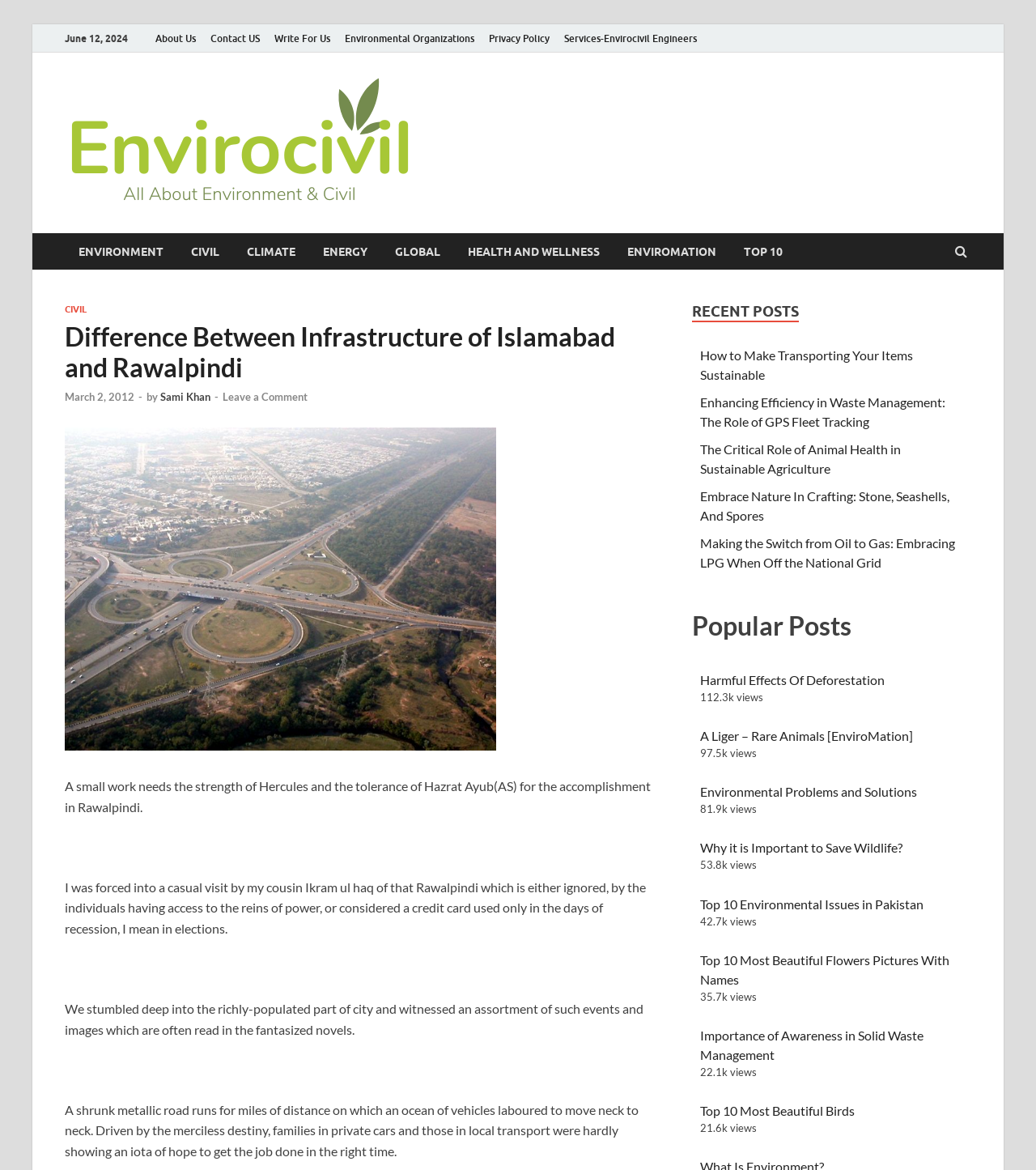What is the date of the article?
Provide an in-depth and detailed answer to the question.

I found the date of the article by looking at the header section of the webpage, where it says 'March 2, 2012' next to the title 'Difference Between Infrastructure of Islamabad and Rawalpindi'.